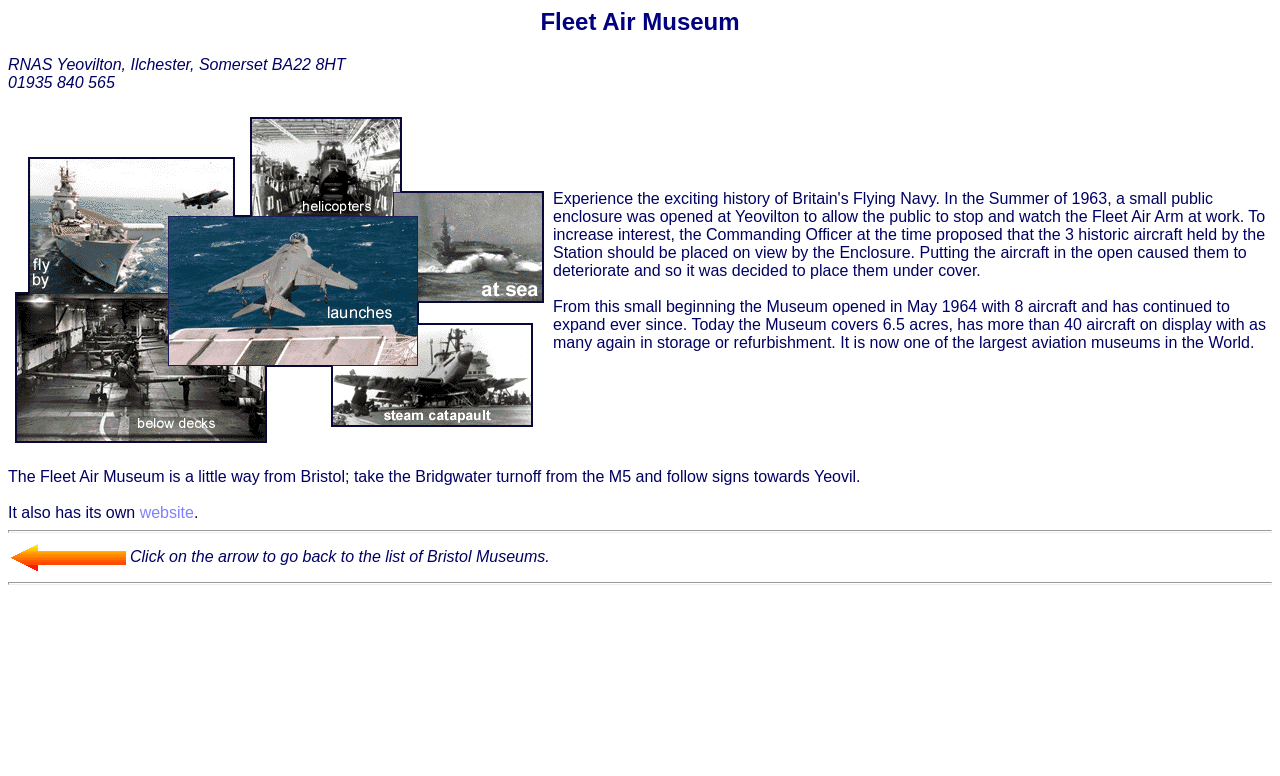Use a single word or phrase to answer this question: 
Does the Fleet Air Museum have its own website?

Yes